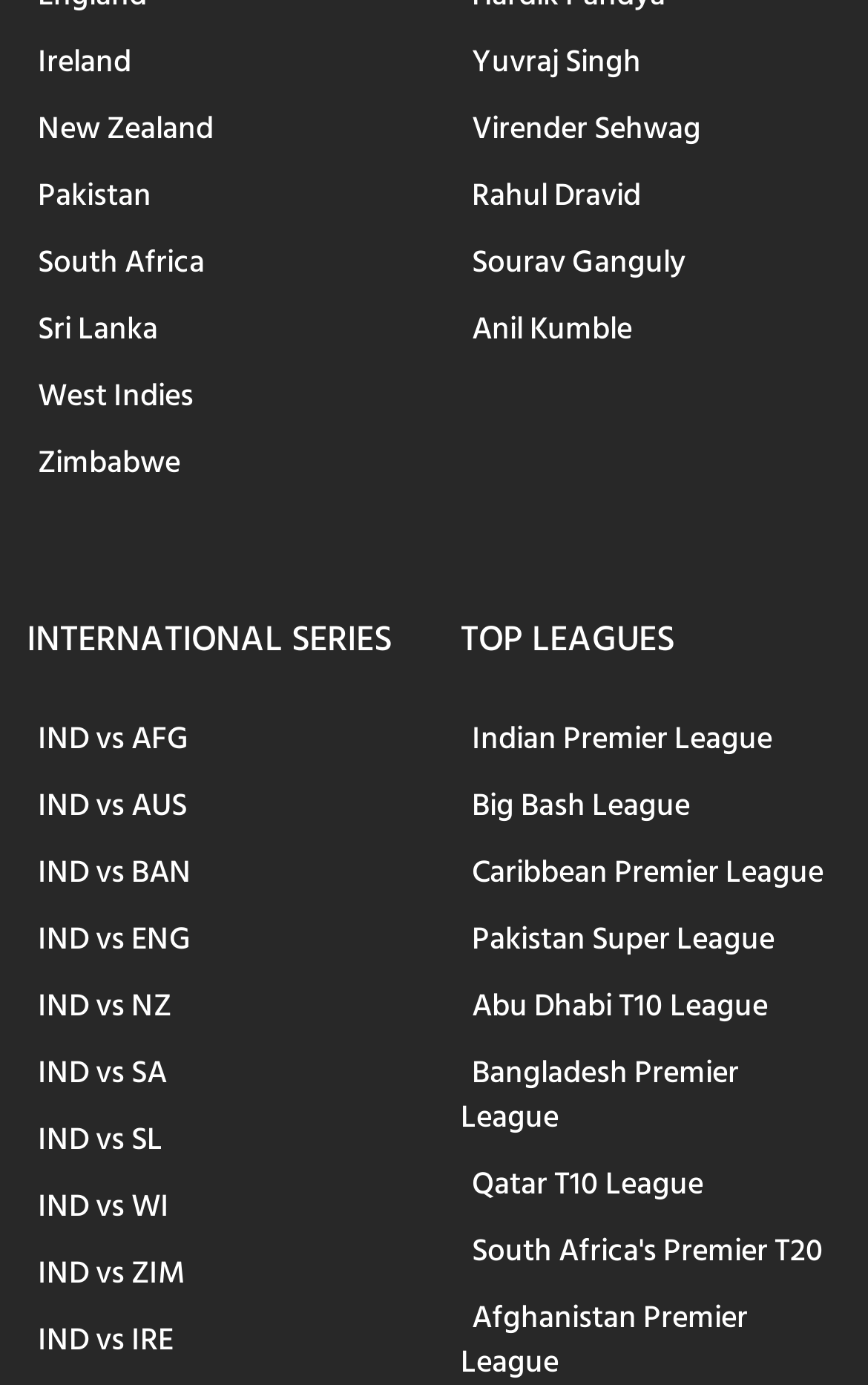How many international series links are there?
Provide a detailed and well-explained answer to the question.

I counted the number of links under the 'INTERNATIONAL SERIES' heading, which are 'IND vs AFG', 'IND vs AUS', 'IND vs BAN', 'IND vs ENG', 'IND vs NZ', 'IND vs SA', 'IND vs SL', 'IND vs WI', and 'IND vs ZIM'. There are 9 links in total.